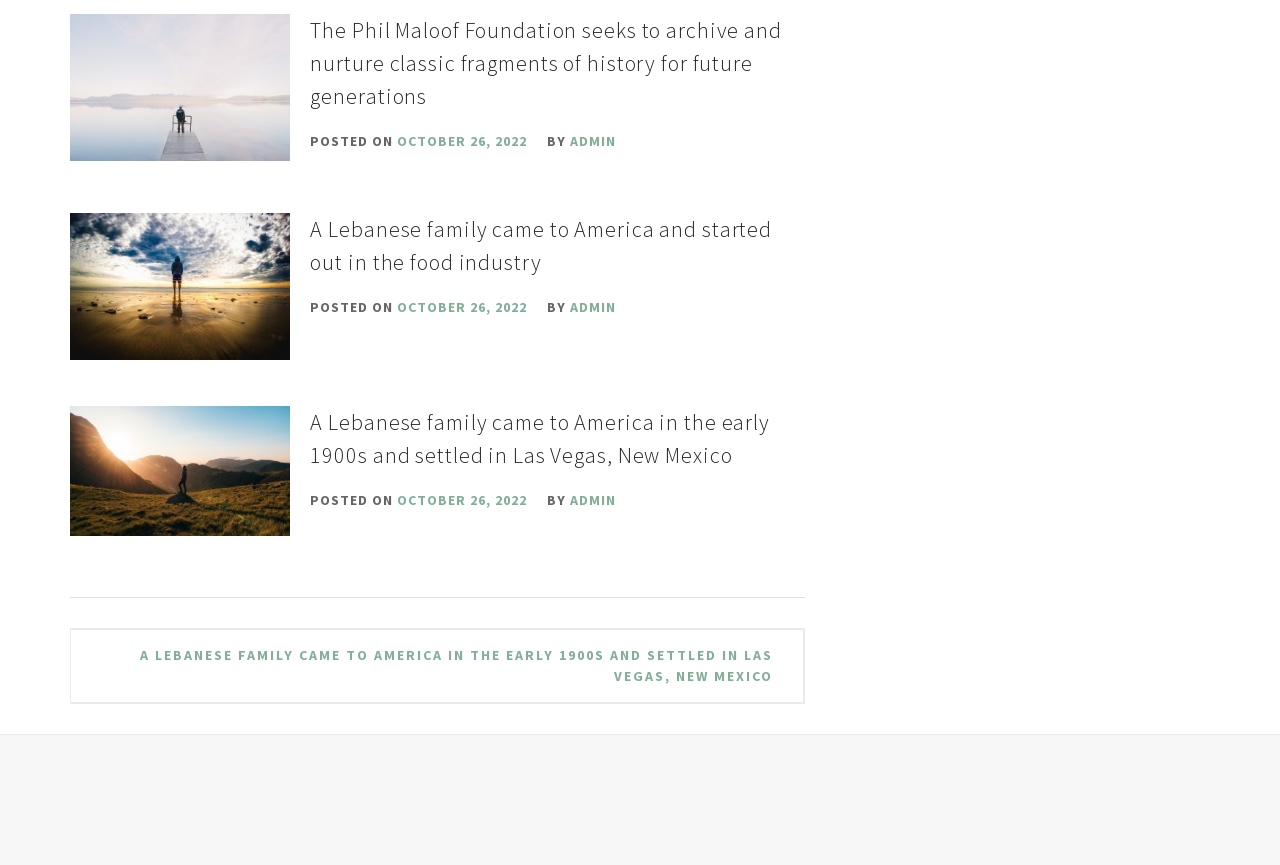Using the element description provided, determine the bounding box coordinates in the format (top-left x, top-left y, bottom-right x, bottom-right y). Ensure that all values are floating point numbers between 0 and 1. Element description: admin

[0.446, 0.153, 0.482, 0.174]